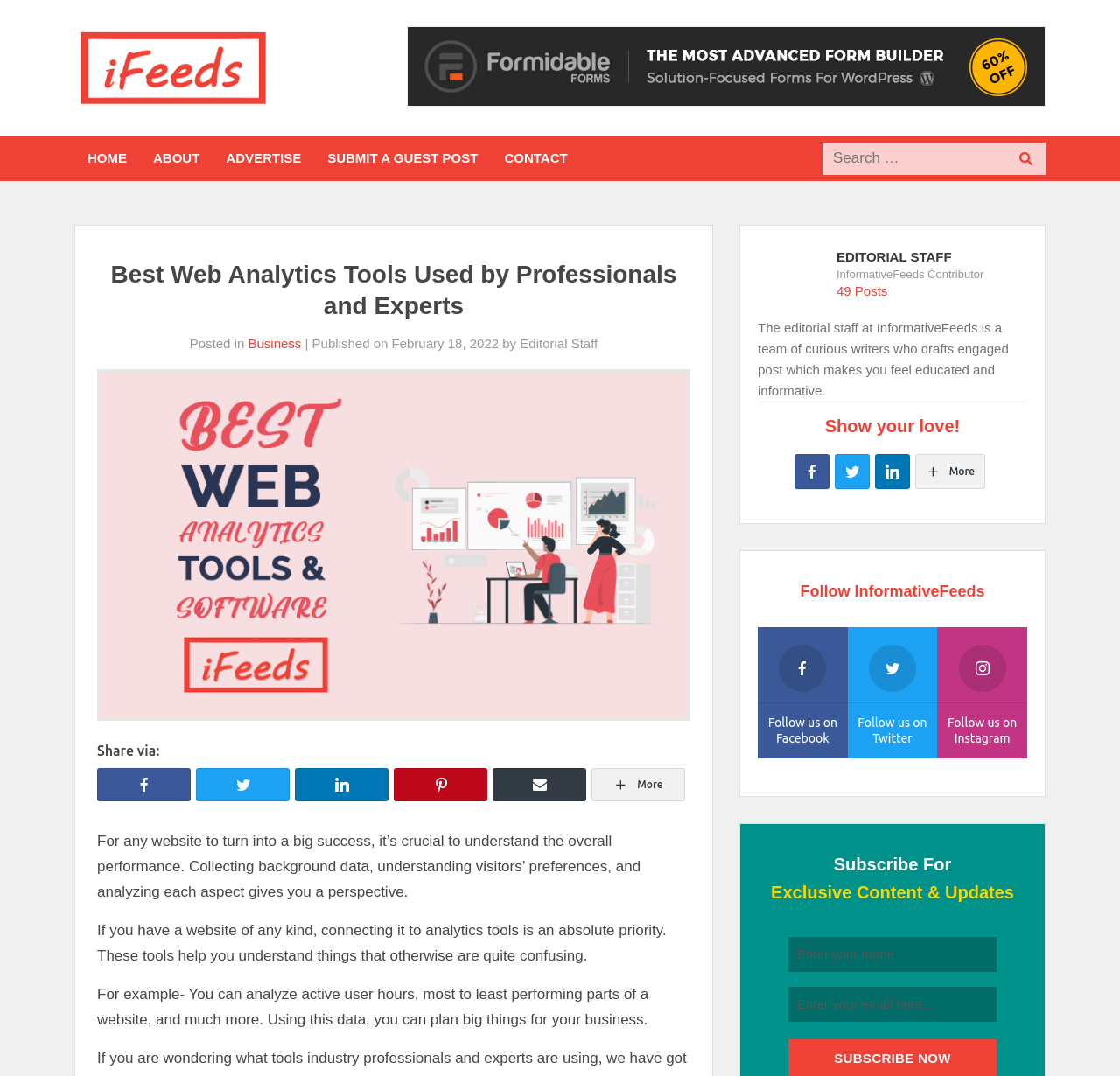What can be analyzed using analytics tools?
Please answer the question as detailed as possible based on the image.

Analytics tools can be used to analyze various aspects of a website, including active user hours, most to least performing parts of a website, and much more. This data can be used to plan and make informed decisions for the business.